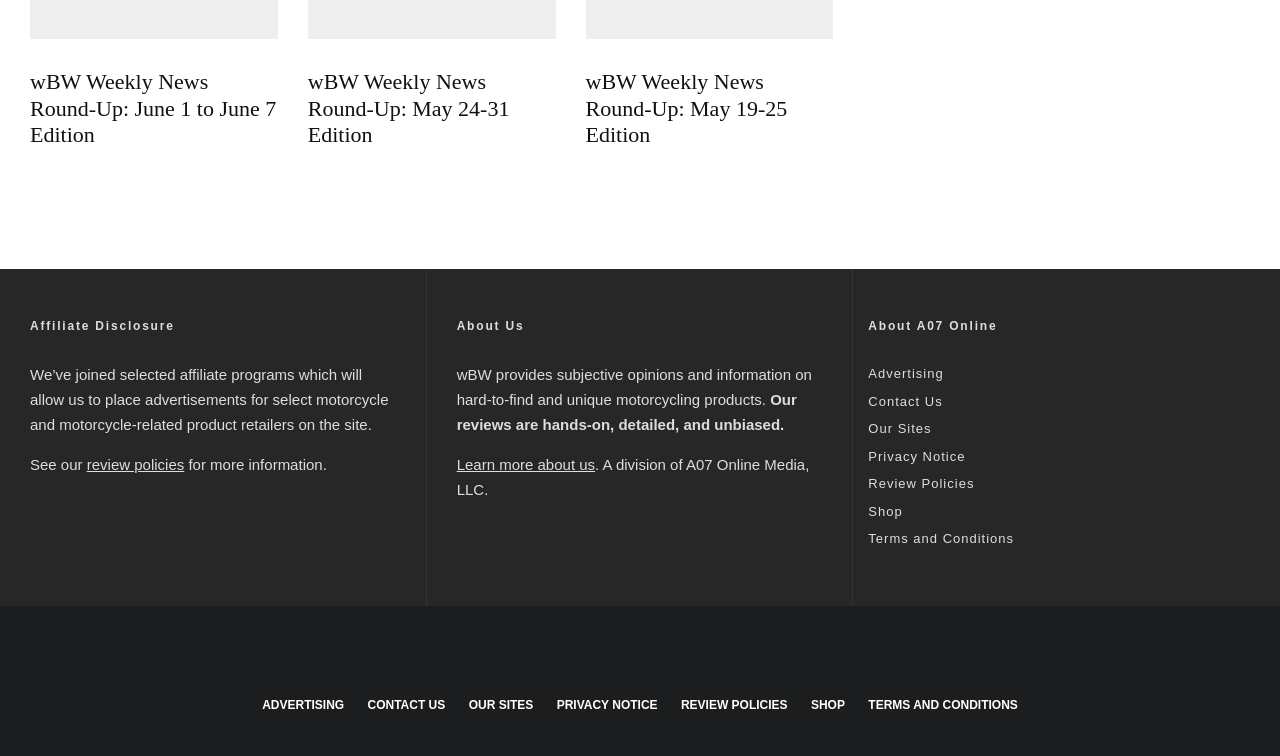Please identify the bounding box coordinates of the element on the webpage that should be clicked to follow this instruction: "go to advertising". The bounding box coordinates should be given as four float numbers between 0 and 1, formatted as [left, top, right, bottom].

[0.678, 0.484, 0.737, 0.504]